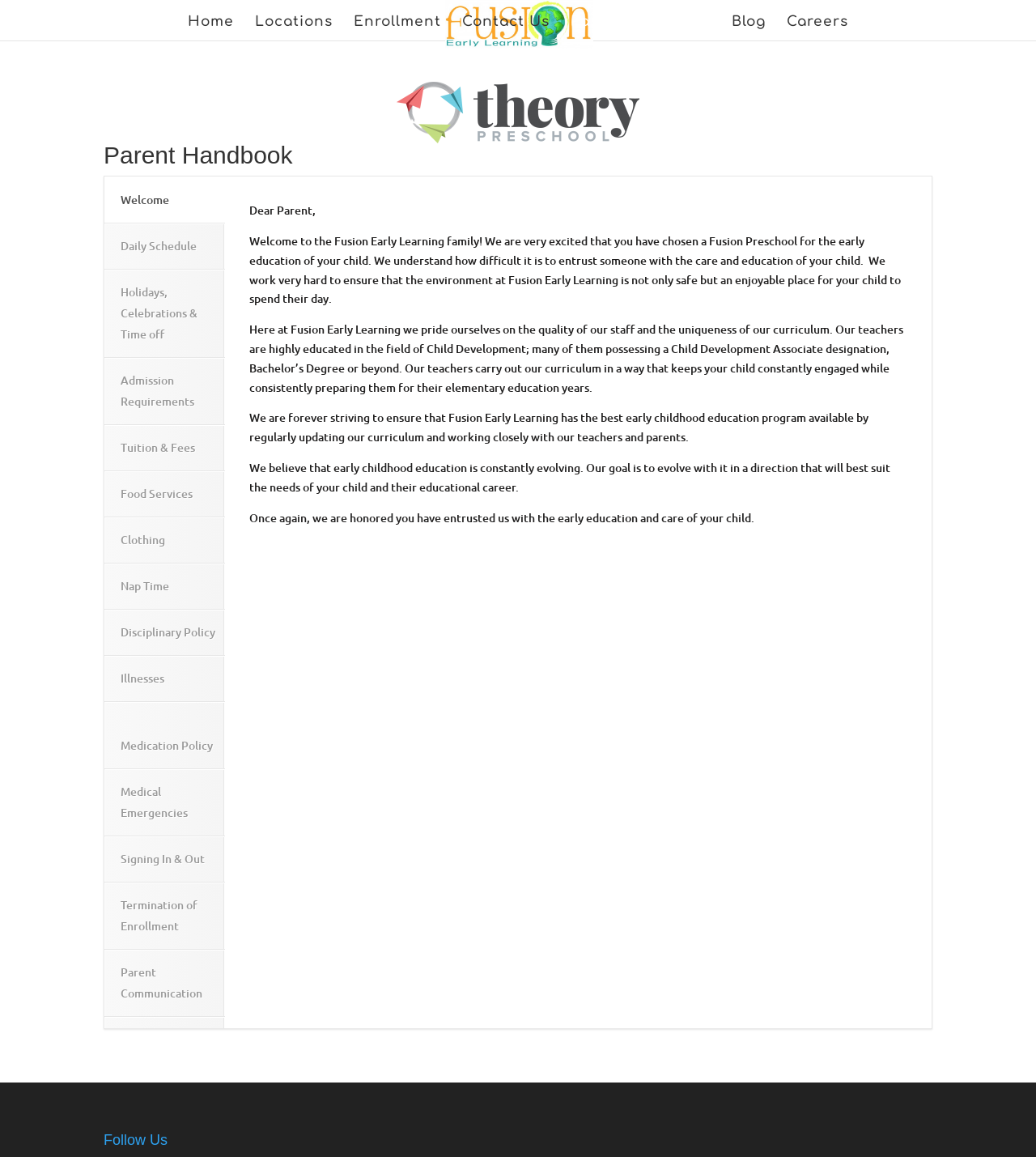What is the topic of the paragraph that starts with 'Dear Parent,'?
Using the information presented in the image, please offer a detailed response to the question.

I determined the answer by reading the paragraph that starts with 'Dear Parent,' and understanding its content, which is a welcome message to parents from the preschool.